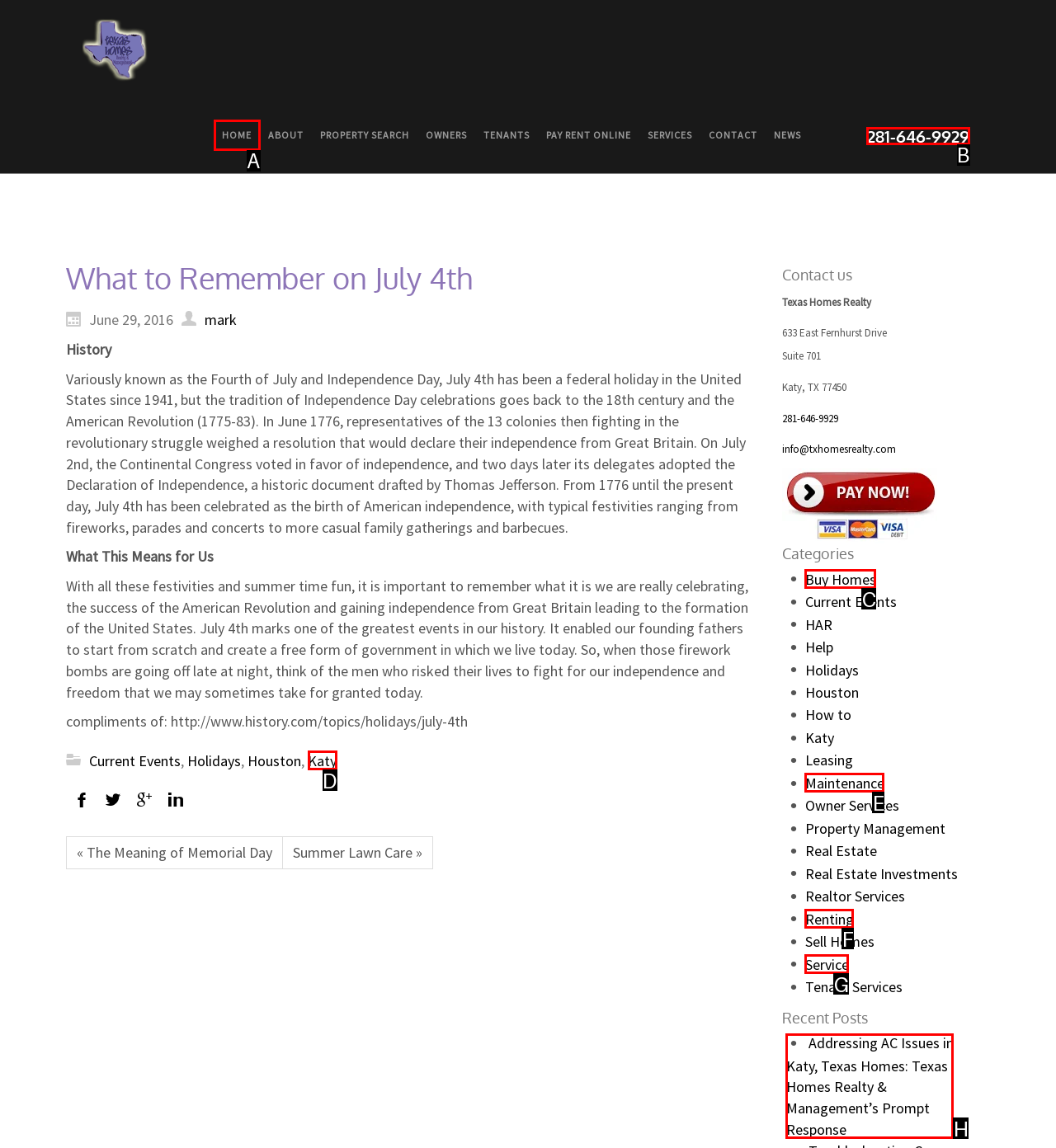Point out the HTML element I should click to achieve the following: Contact us through phone number 281-646-9929 Reply with the letter of the selected element.

B